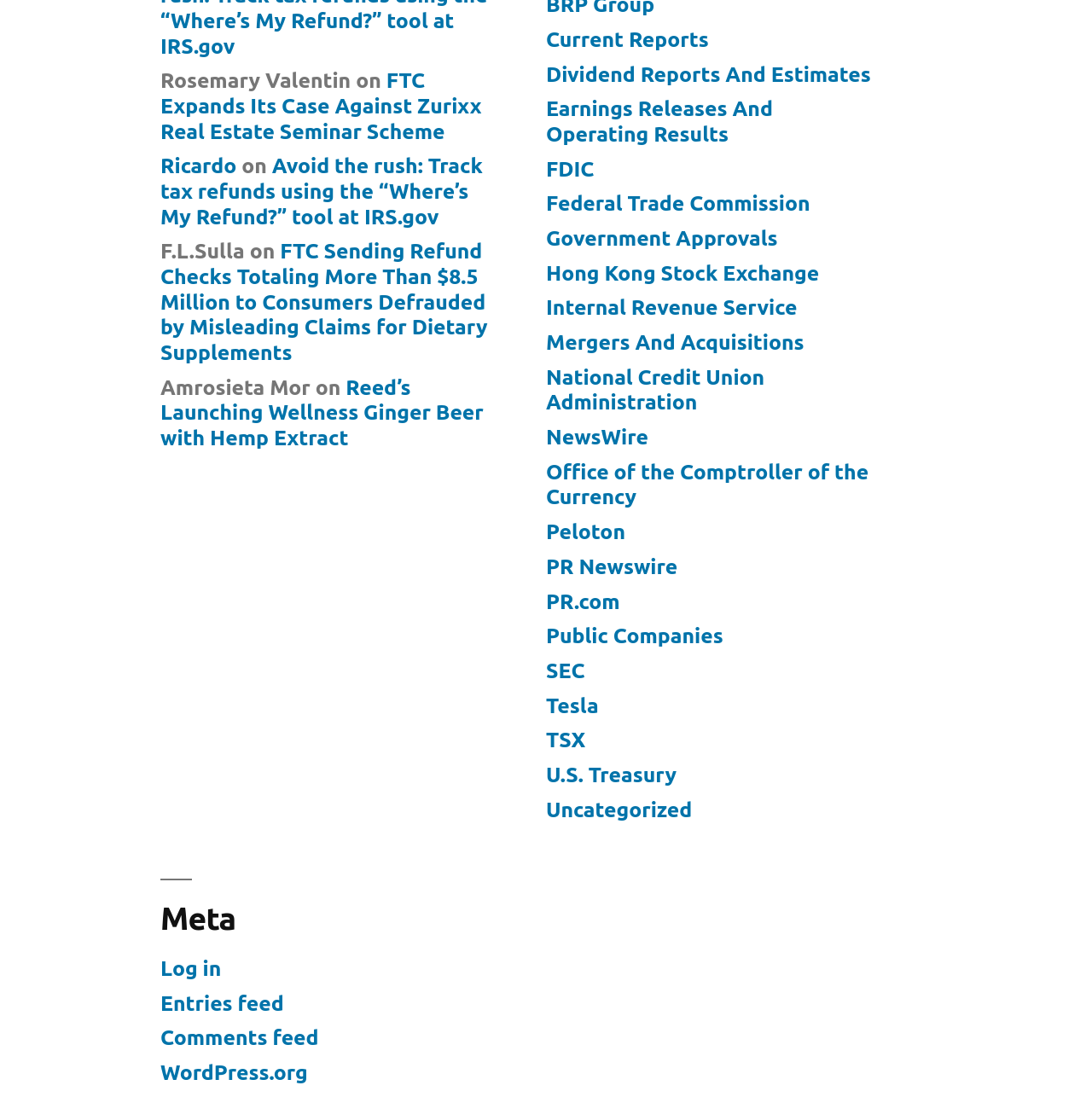Determine the bounding box coordinates of the region that needs to be clicked to achieve the task: "Check 'NewsWire'".

[0.5, 0.387, 0.594, 0.409]